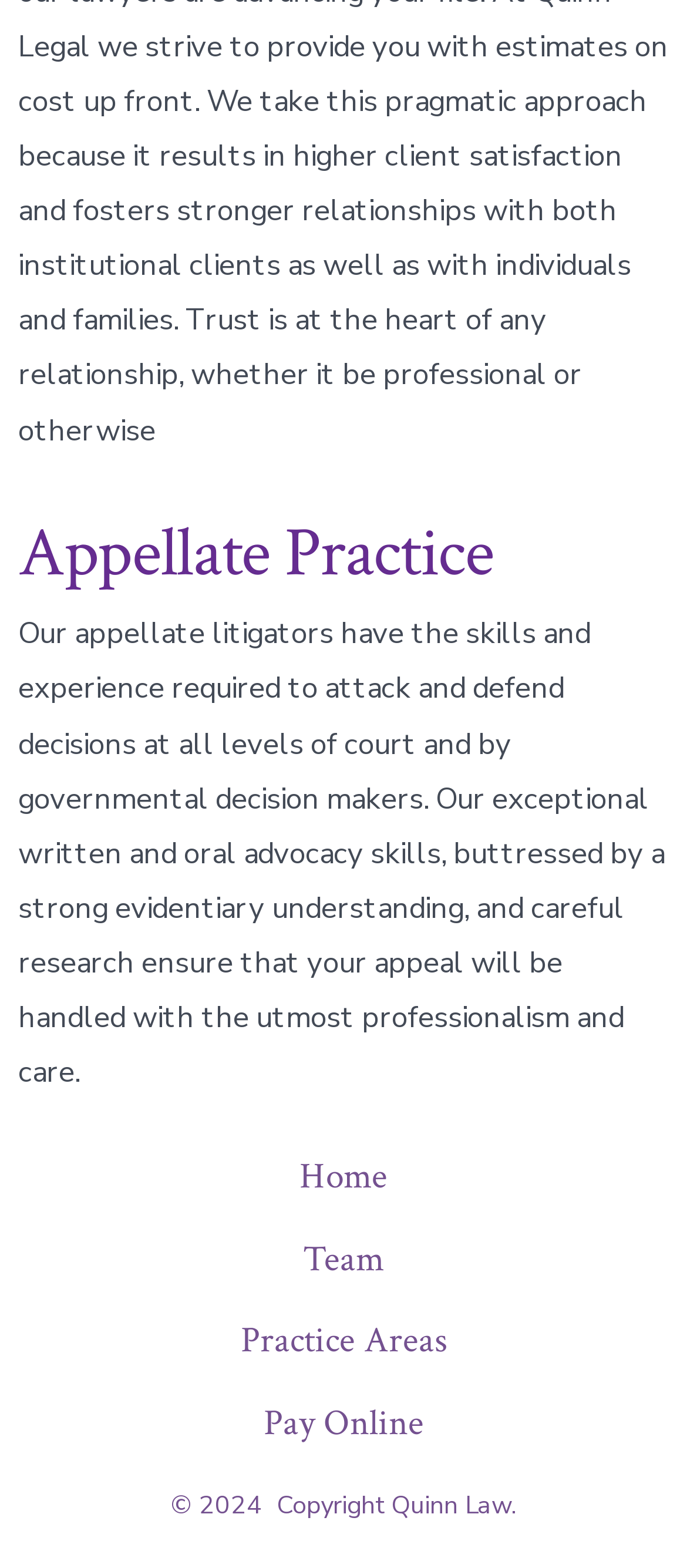Please specify the bounding box coordinates in the format (top-left x, top-left y, bottom-right x, bottom-right y), with all values as floating point numbers between 0 and 1. Identify the bounding box of the UI element described by: Pay Online

[0.0, 0.882, 1.0, 0.935]